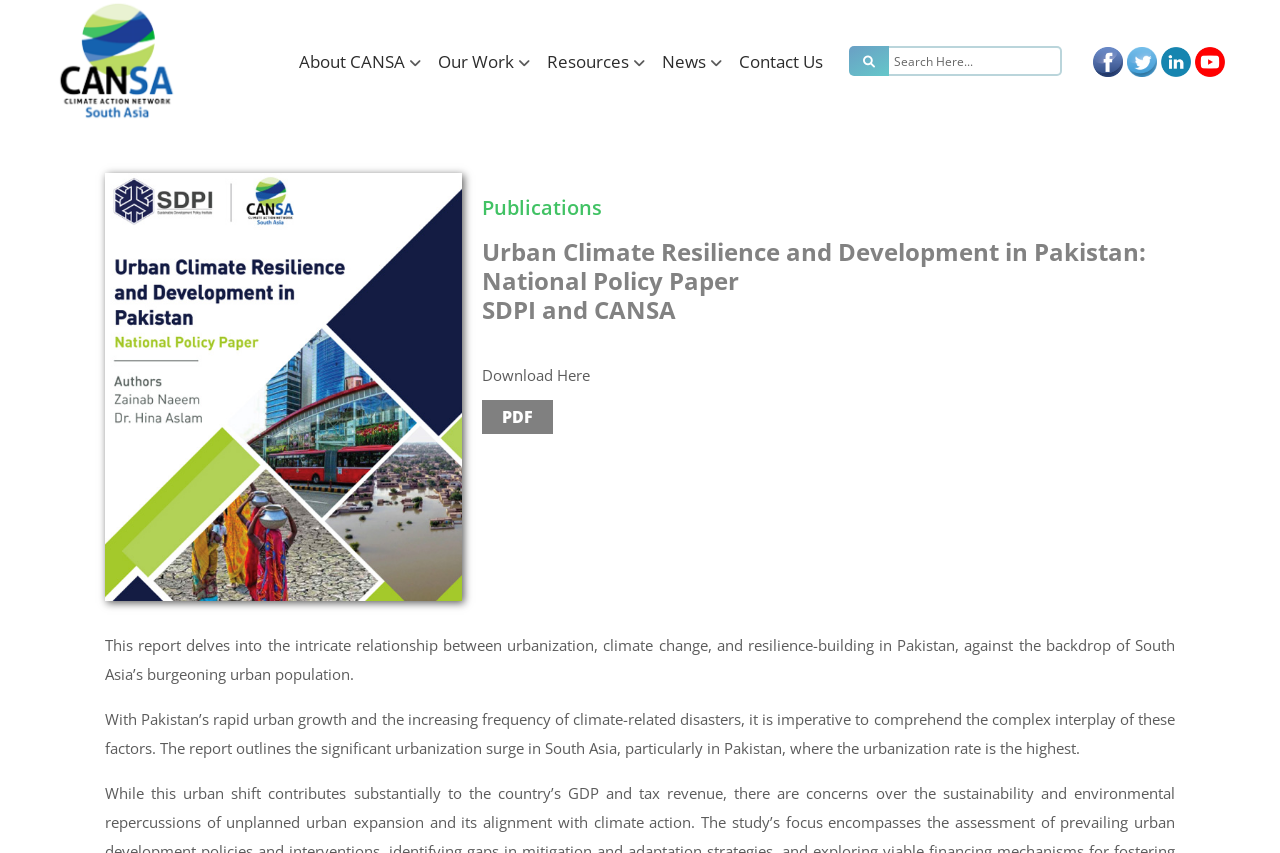Please indicate the bounding box coordinates for the clickable area to complete the following task: "Contact the organization". The coordinates should be specified as four float numbers between 0 and 1, i.e., [left, top, right, bottom].

[0.567, 0.052, 0.644, 0.093]